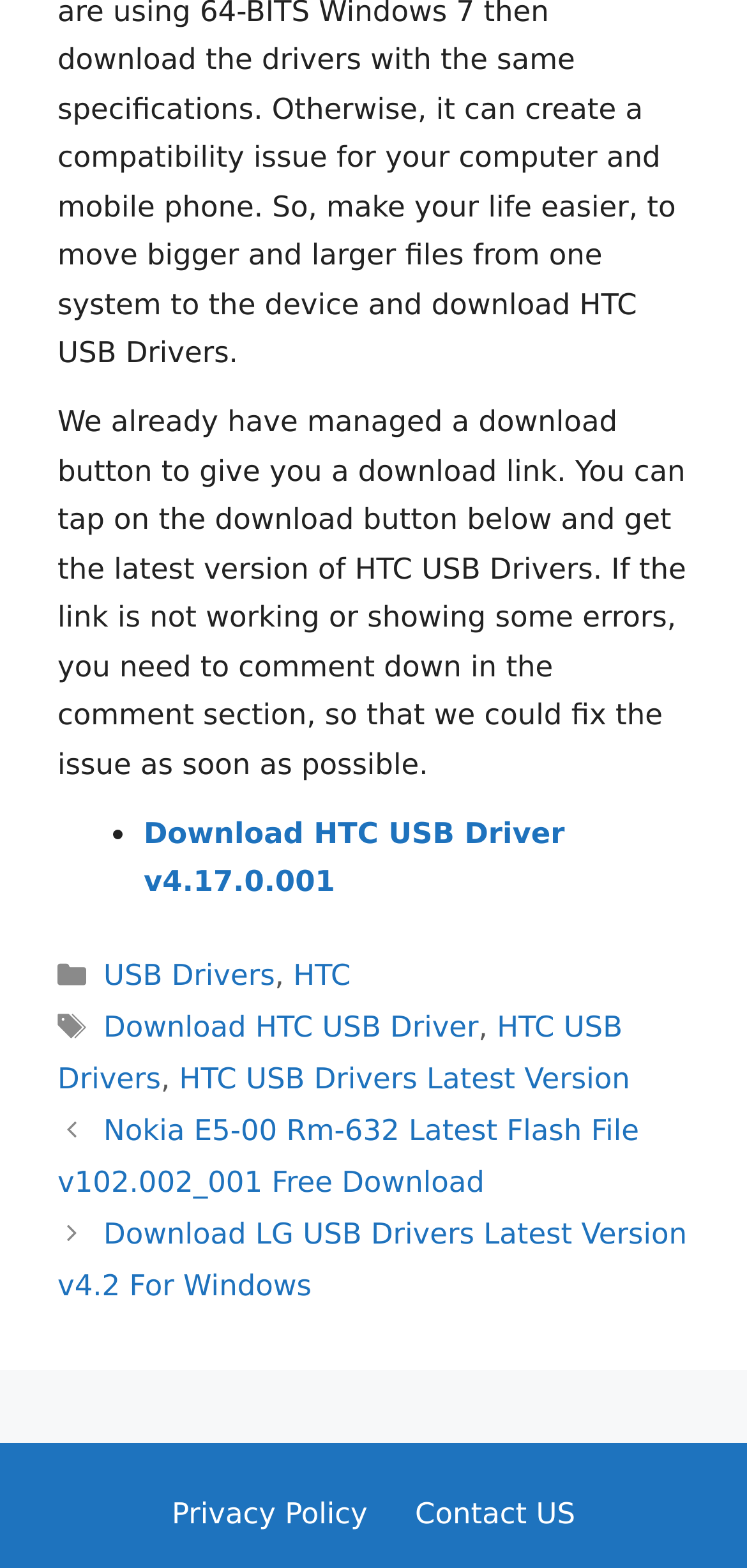Determine the bounding box coordinates of the region to click in order to accomplish the following instruction: "download HTC USB Driver v4.17.0.001". Provide the coordinates as four float numbers between 0 and 1, specifically [left, top, right, bottom].

[0.192, 0.52, 0.756, 0.573]